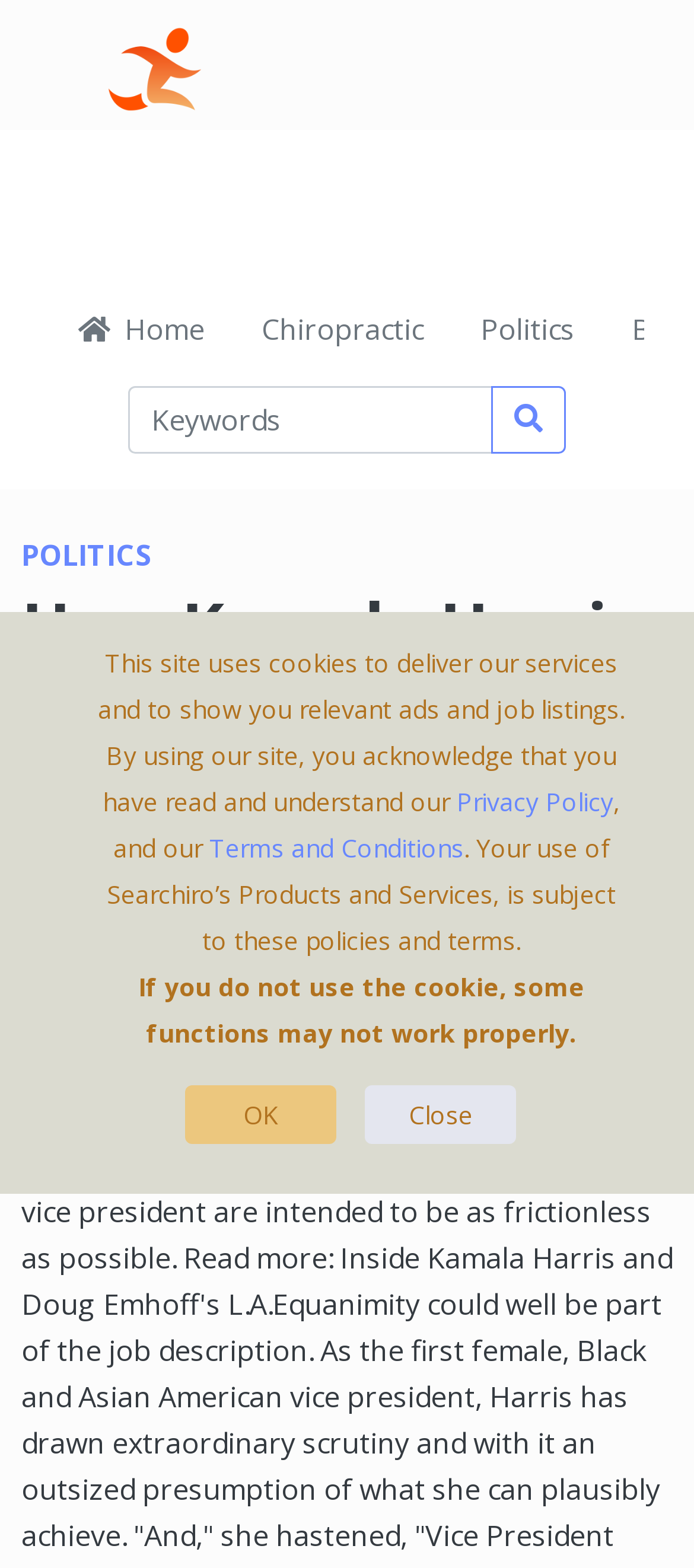Please locate the bounding box coordinates of the element that should be clicked to complete the given instruction: "search for news".

[0.185, 0.246, 0.71, 0.289]